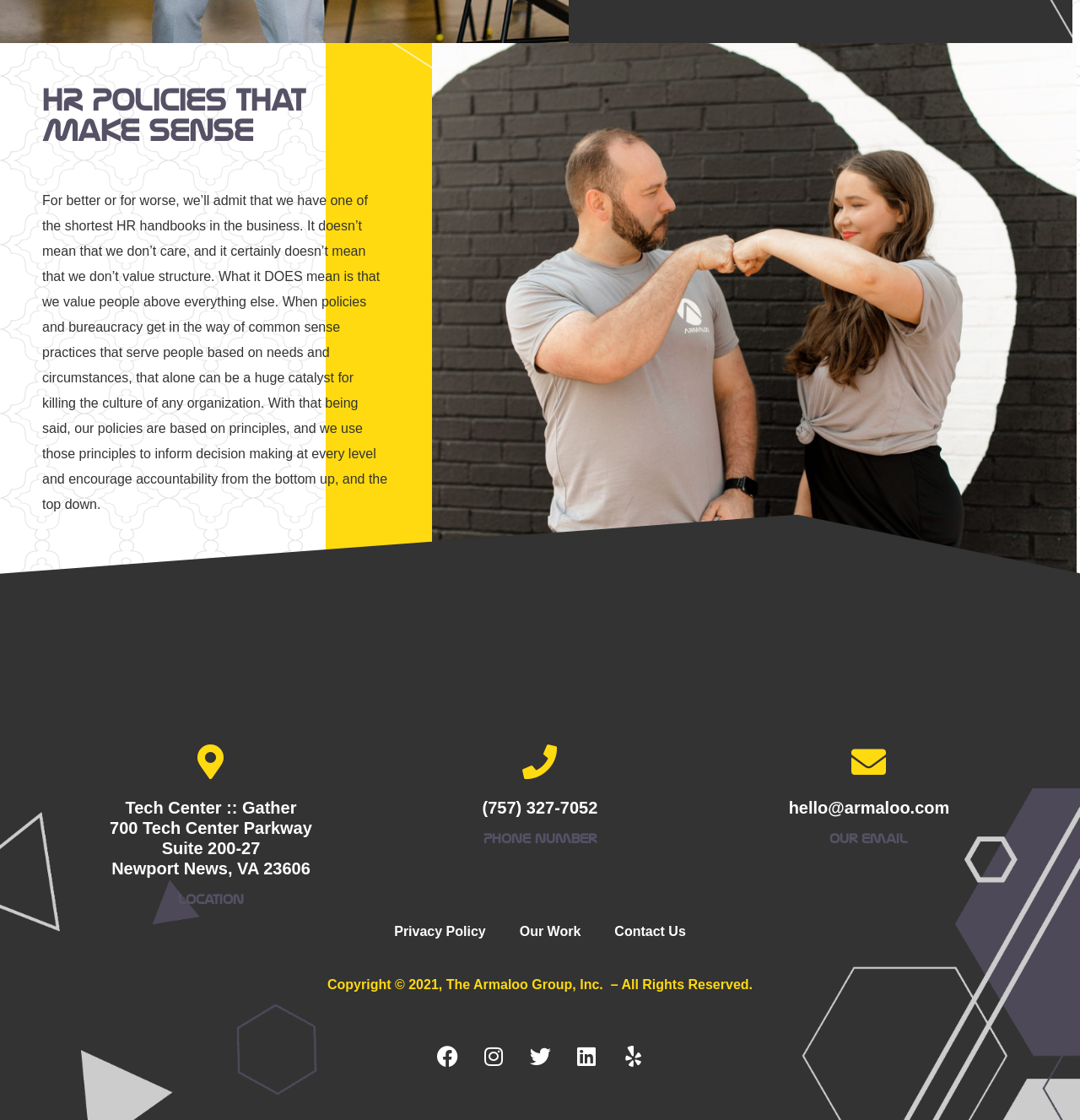What year is the copyright for?
Give a single word or phrase as your answer by examining the image.

2021